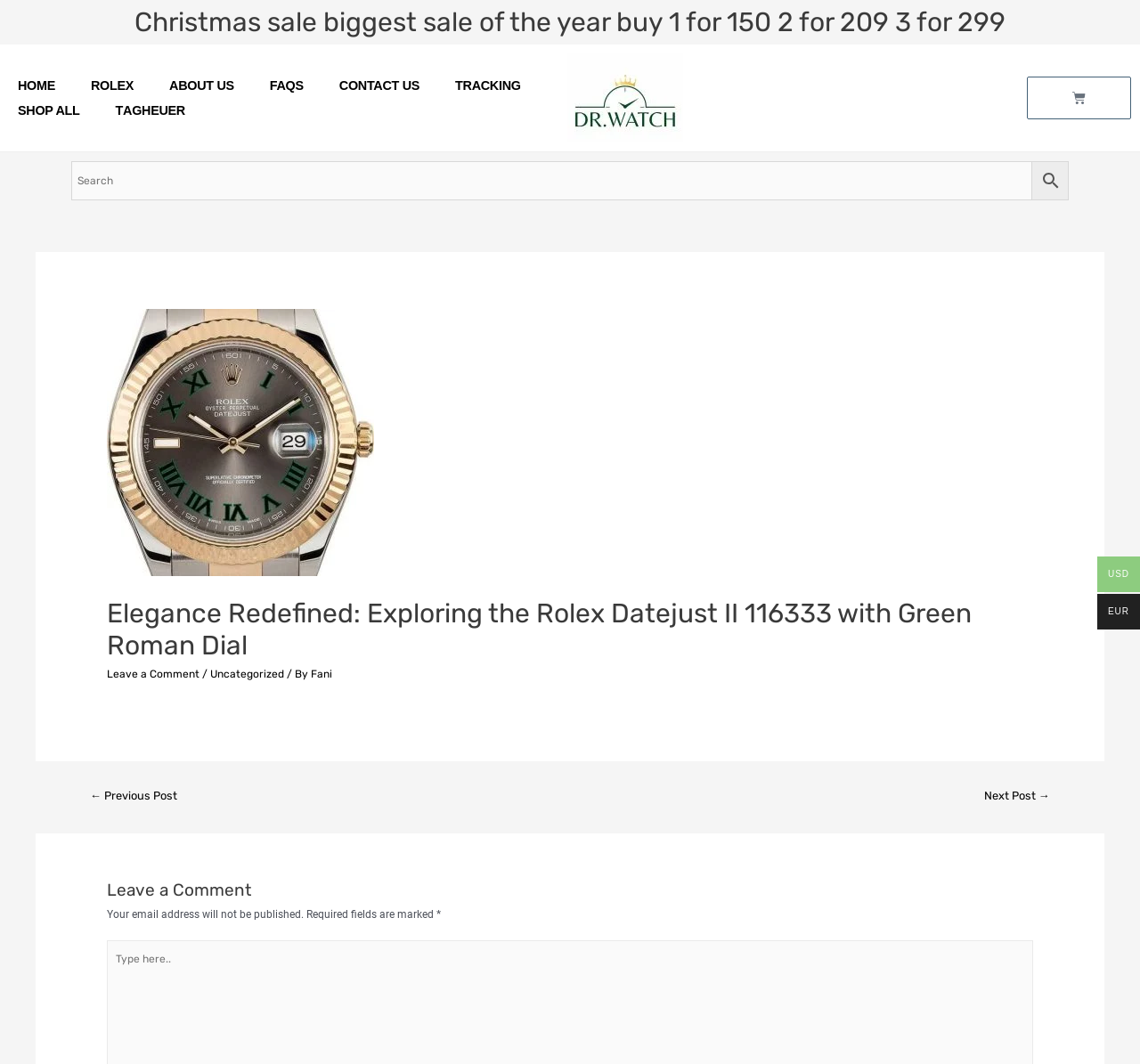Provide an in-depth caption for the elements present on the webpage.

This webpage is about the Rolex Datejust II 116333 with a Green Roman Dial. At the top, there is a Christmas sale promotion banner with a heading that reads "Christmas sale biggest sale of the year buy 1 for 150 2 for 209 3 for 299". Below this banner, there is a navigation menu with links to "HOME", "ROLEX", "ABOUT US", "FAQS", "CONTACT US", and "TRACKING". 

To the right of the navigation menu, there is a link to "SHOP ALL" and another link to "TAG HEUER". Further to the right, there is an image of a WhatsApp message. On the top right corner, there is a cart icon with a link to the cart and a search box with a magnifying glass icon.

The main content of the webpage is an article about the Rolex Datejust II 116333 with a Green Roman Dial. The article has a heading that reads "Elegance Redefined: Exploring the Rolex Datejust II 116333 with Green Roman Dial". Below the heading, there is a link to leave a comment and information about the author, Fani. 

The article is followed by a section for leaving comments, with a heading that reads "Leave a Comment". This section has a note that says "Your email address will not be published" and a reminder that required fields are marked with an asterisk.

At the bottom of the webpage, there are links to navigate to previous and next posts. On the bottom right corner, there are currency options with "USD" and "EUR" displayed.